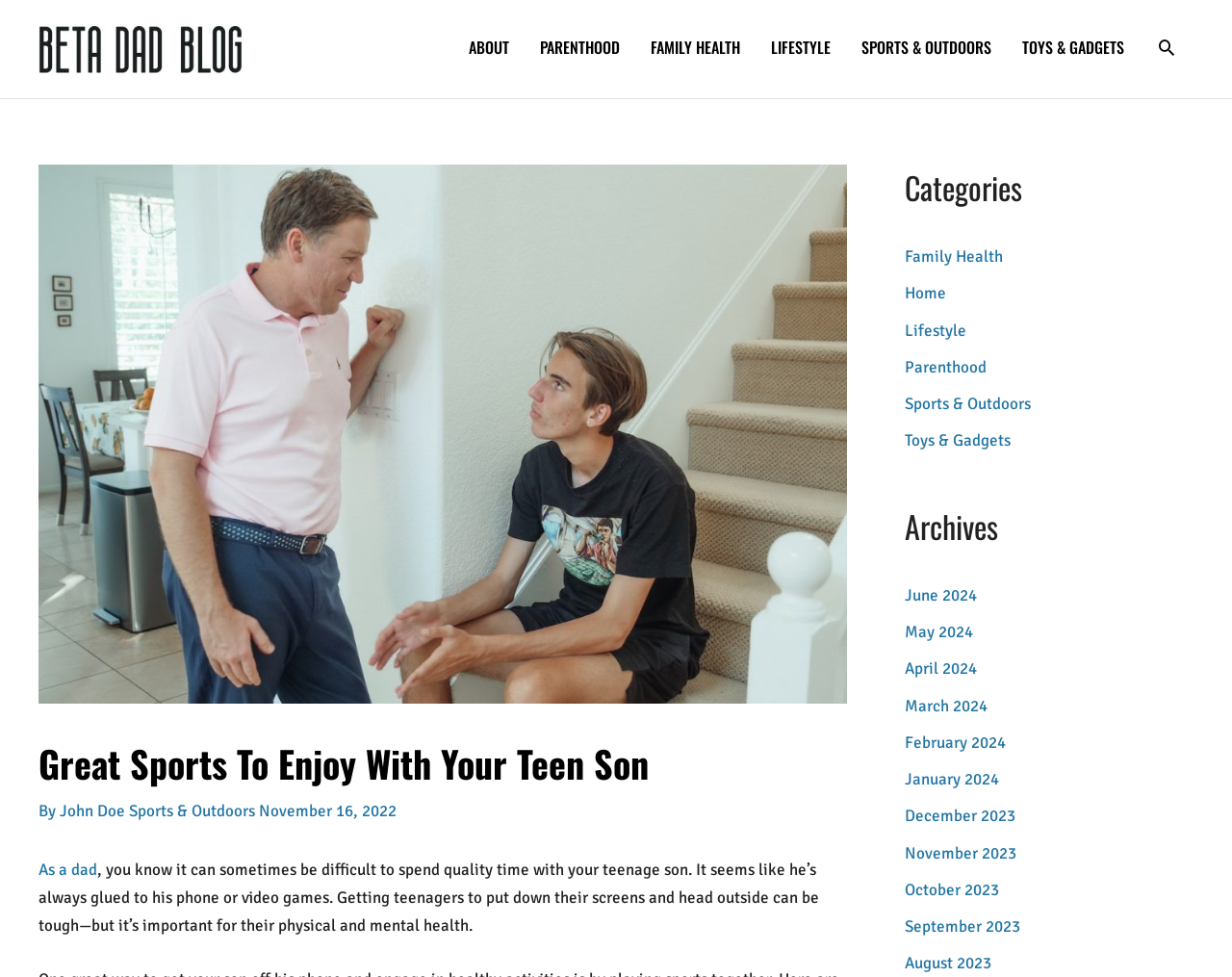Convey a detailed summary of the webpage, mentioning all key elements.

This webpage is about bonding with teenage sons through sports, specifically highlighting the importance of spending quality time with them. At the top left corner, there is a logo of "Beta Dad Blog" with a link to the blog's homepage. Next to it, there is a navigation menu with links to various categories such as "About", "Parenthood", "Family Health", "Lifestyle", "Sports & Outdoors", and "Toys & Gadgets".

On the top right corner, there is a search icon link. Below the navigation menu, there is a large header image of a father and son, accompanied by a heading that reads "Great Sports To Enjoy With Your Teen Son". The author's name, "John Doe", and the category "Sports & Outdoors" are mentioned below the heading, along with the date "November 16, 2022".

The main content of the webpage starts with a paragraph that discusses the challenges of spending quality time with teenage sons and the importance of getting them to engage in outdoor activities. The text is divided into two columns, with the main content on the left and a complementary section on the right.

On the right side, there are two sections: "Categories" and "Archives". The "Categories" section lists links to various categories such as "Family Health", "Home", "Lifestyle", "Parenthood", "Sports & Outdoors", and "Toys & Gadgets". The "Archives" section lists links to monthly archives from June 2024 to August 2023.